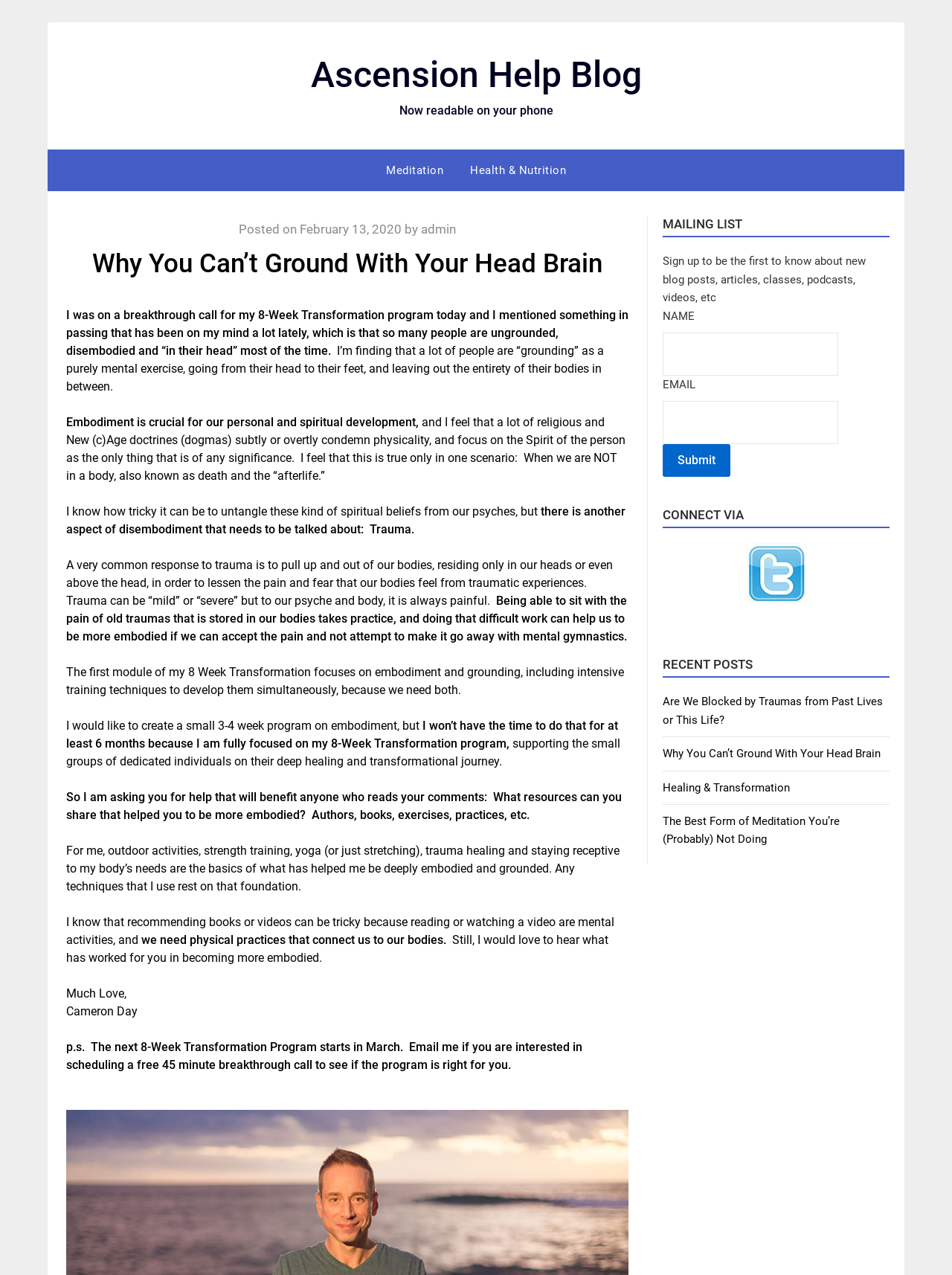What is the author's name?
Could you answer the question with a detailed and thorough explanation?

The author's name is mentioned at the end of the blog post, where they sign off with 'Much Love, Cameron Day'.